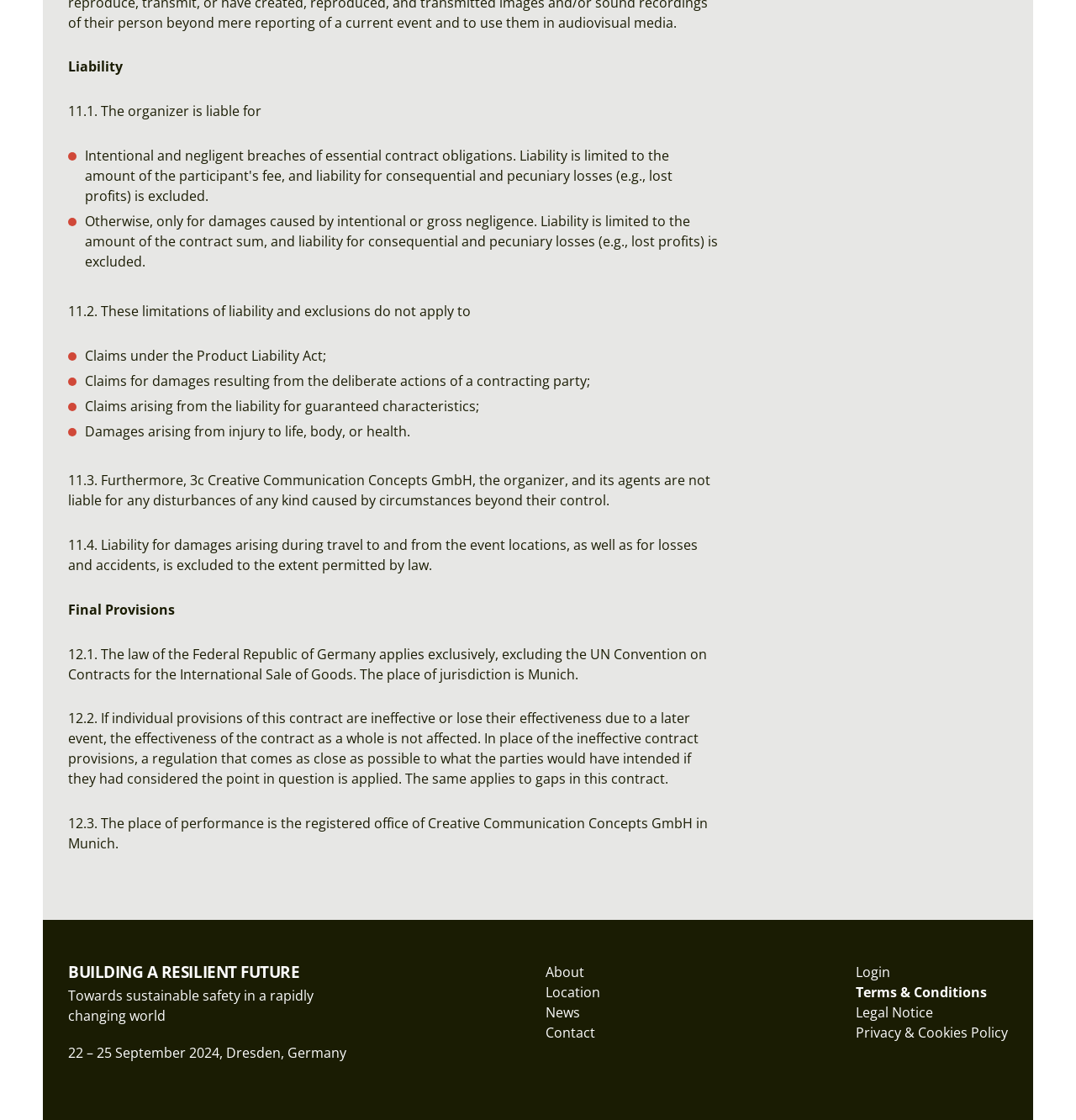What is the jurisdiction for disputes?
Can you offer a detailed and complete answer to this question?

I found the answer by looking at the StaticText element with the content '12.1. The law of the Federal Republic of Germany applies exclusively, excluding the UN Convention on Contracts for the International Sale of Goods. The place of jurisdiction is Munich.' which specifies the jurisdiction for disputes.